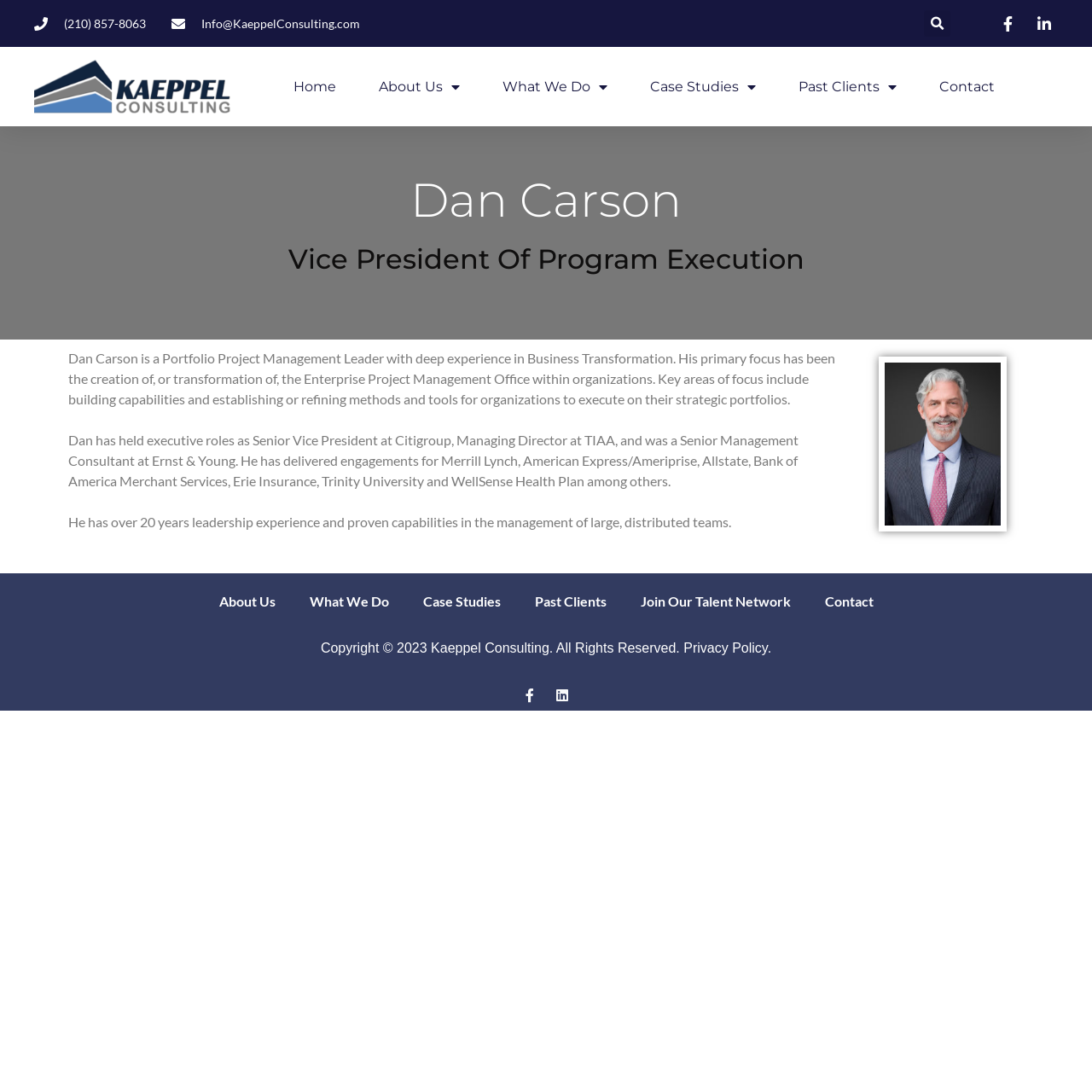Generate a thorough description of the webpage.

This webpage is about Dan Carson, a Vice President of Program Execution, and his professional background. At the top left corner, there are two phone numbers and an email address. A search bar is located at the top right corner, accompanied by a "Search" button. 

Below the search bar, there is a navigation menu with links to "Home", "About Us", "What We Do", "Case Studies", "Past Clients", and "Contact". Each of these links has a dropdown menu icon.

The main content of the webpage is divided into two sections. On the left side, there is a heading with Dan Carson's name and title. Below the heading, there is a paragraph describing his professional experience and expertise in business transformation. Two more paragraphs follow, detailing his executive roles and leadership experience.

On the right side, there is a large image of Dan Carson. 

At the bottom of the webpage, there is a footer section with links to "About Us", "What We Do", "Case Studies", "Past Clients", "Join Our Talent Network", and "Contact". Additionally, there is a copyright notice, a link to the "Privacy Policy", and social media links to Facebook and LinkedIn.